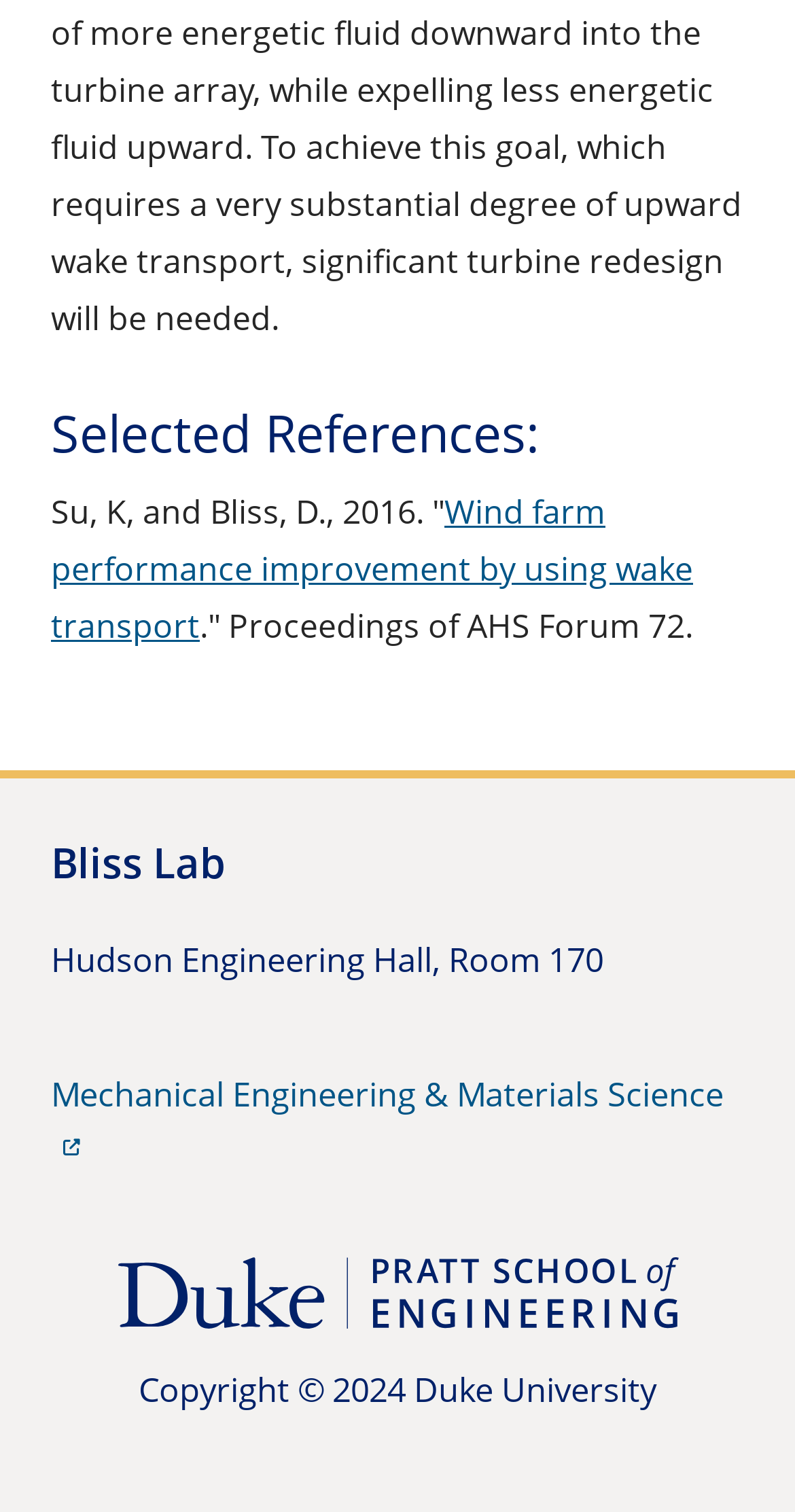What is the department associated with the lab?
Using the information from the image, give a concise answer in one word or a short phrase.

Mechanical Engineering & Materials Science